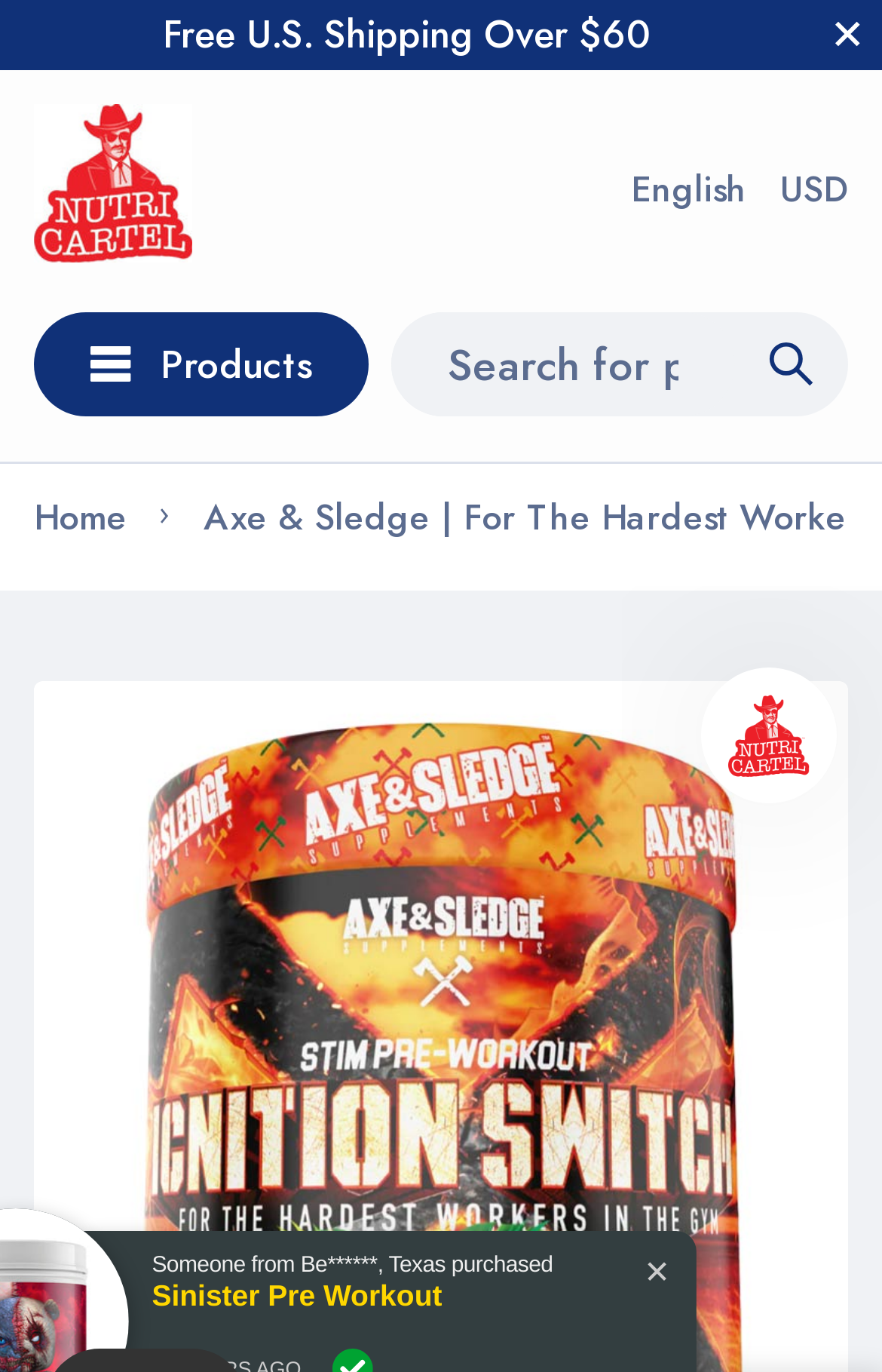Please find and report the primary heading text from the webpage.

Ignition Switch Pre Workout V2